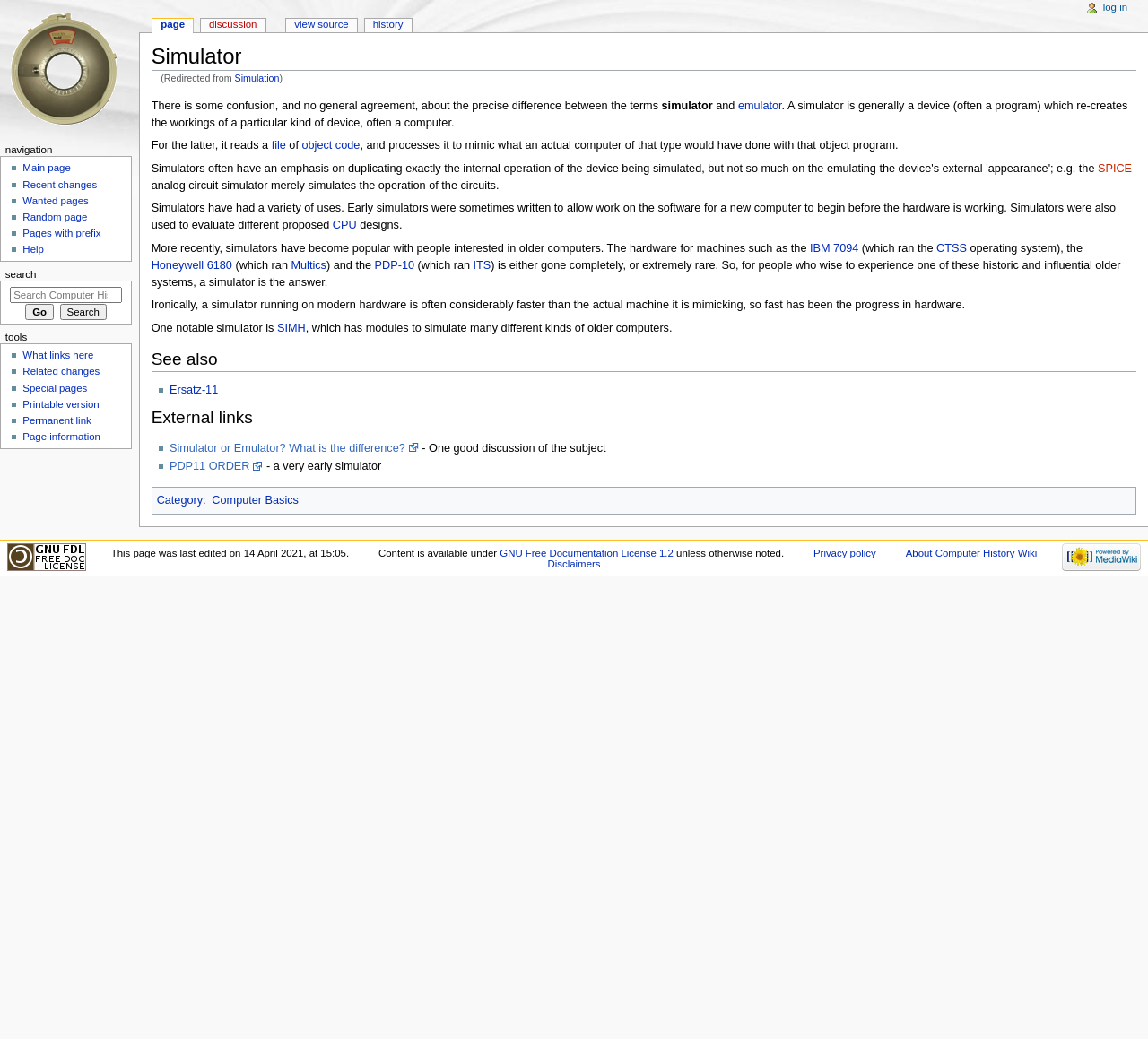Given the description "NASSCOM Product conclave 2015 3", determine the bounding box of the corresponding UI element.

None